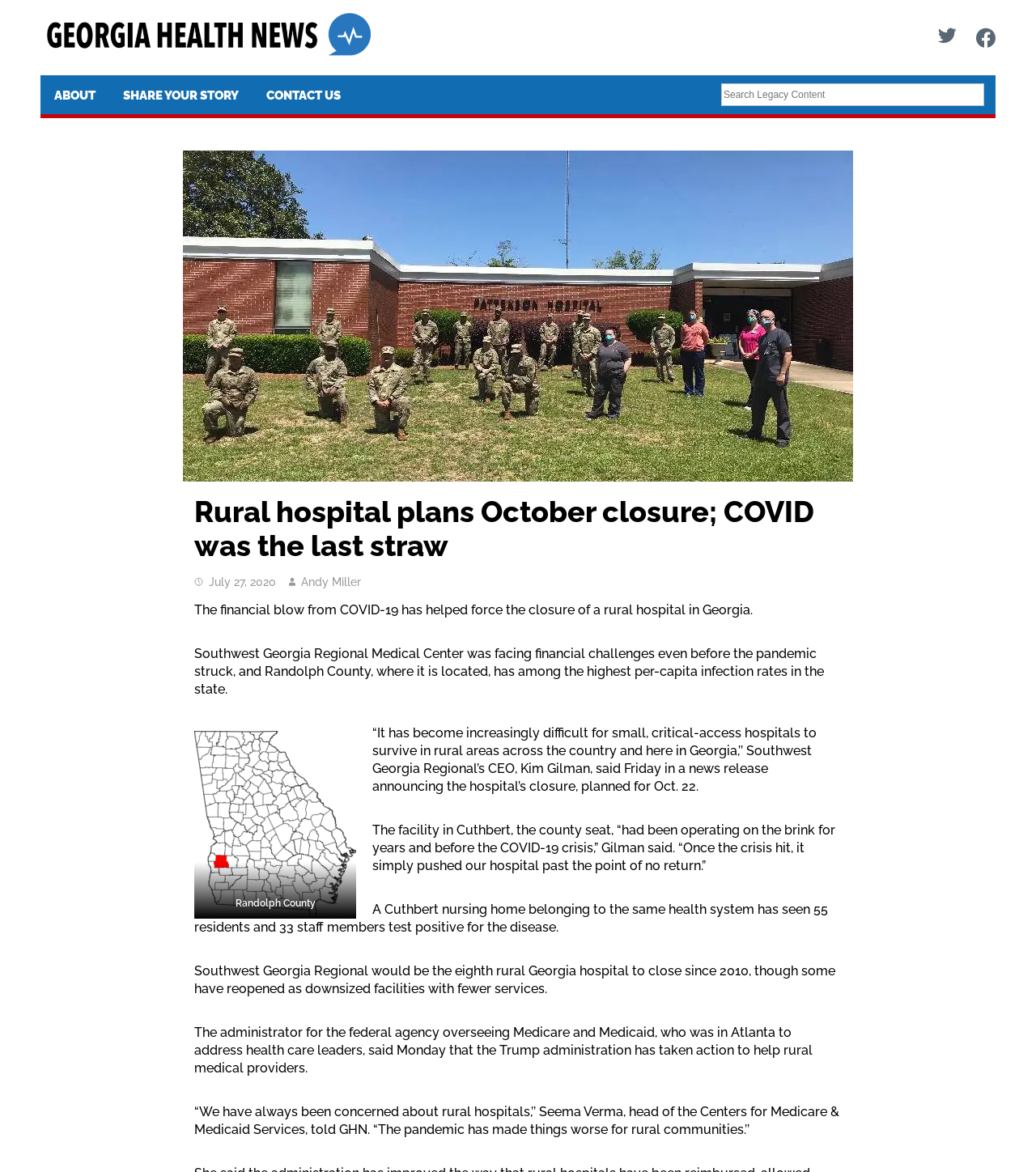What is the name of the administrator of the federal agency overseeing Medicare and Medicaid?
Please look at the screenshot and answer in one word or a short phrase.

Seema Verma